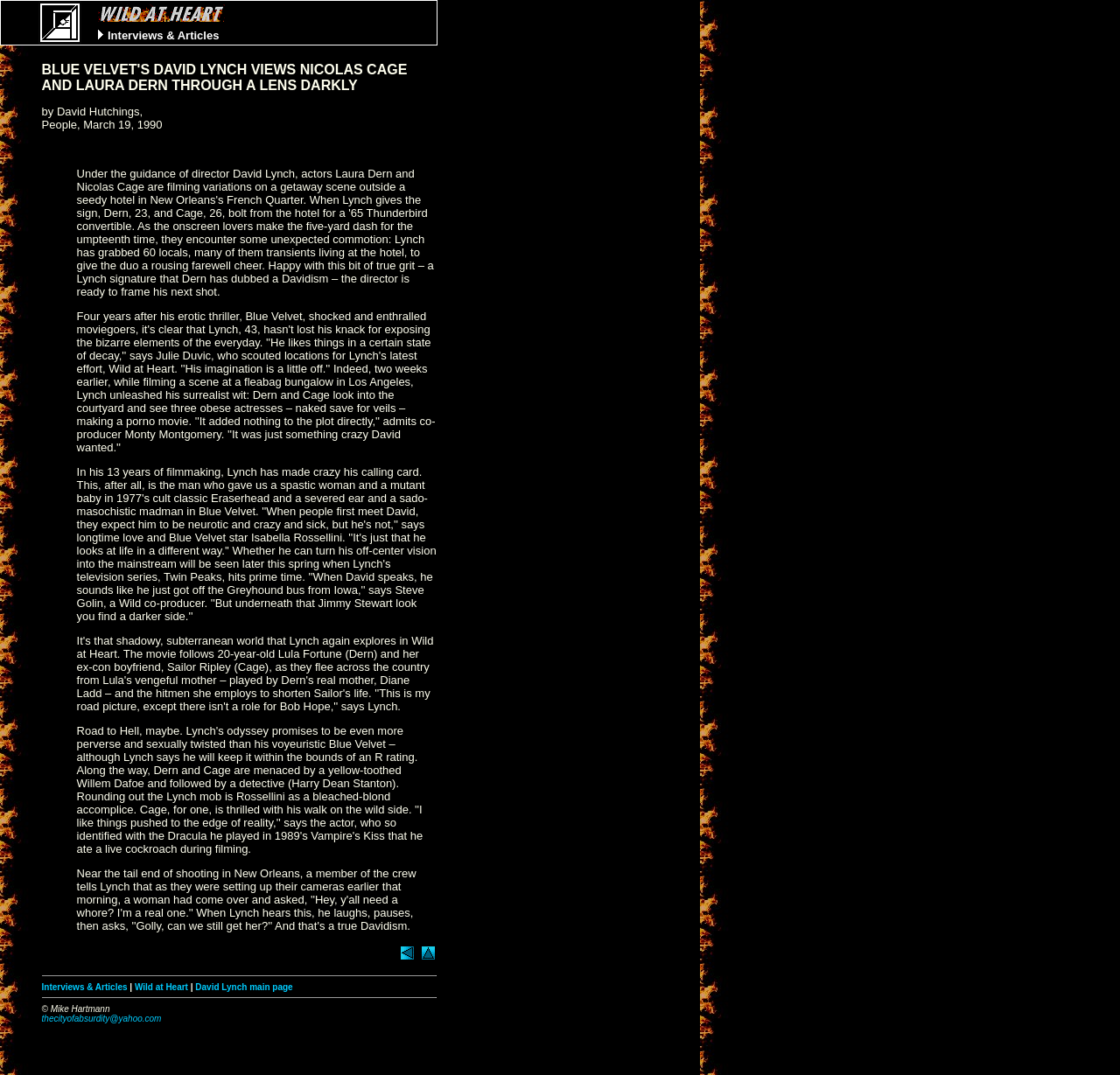What is the title of the article?
From the image, respond using a single word or phrase.

BLUE VELVET'S DAVID LYNCH VIEWS NICOLAS CAGE AND LAURA DERN THROUGH A LENS DARKLY